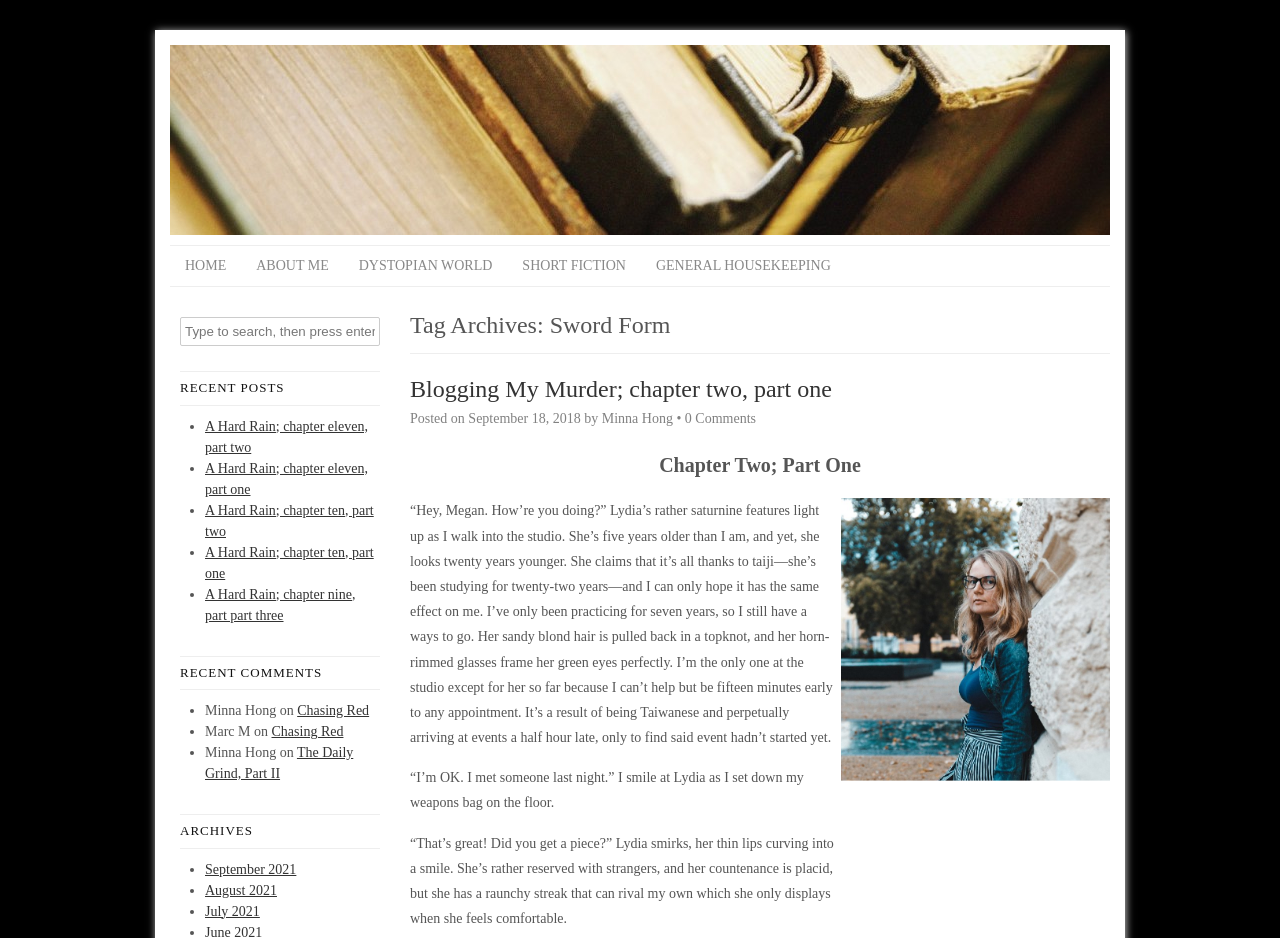Describe every aspect of the webpage in a detailed manner.

The webpage is about Minna Hong's blog, specifically the "Sword Form" section. At the top, there is a header with a link to "Minna Hong" accompanied by an image. Below the header, there is a navigation menu with links to "HOME", "ABOUT ME", "DYSTOPIAN WORLD", "SHORT FICTION", and "GENERAL HOUSEKEEPING".

On the left side, there is a search box with a placeholder text "Type to search, then press enter". Below the search box, there is a heading "RECENT POSTS" followed by a list of links to recent posts, including "A Hard Rain; chapter eleven, part two", "A Hard Rain; chapter eleven, part one", and others.

Further down, there is a heading "RECENT COMMENTS" followed by a list of comments, each with the commenter's name, the post they commented on, and the date of the comment.

On the right side, there is a heading "ARCHIVES" followed by a list of links to archived posts, organized by month.

The main content of the page is a blog post titled "Blogging My Murder; chapter two, part one". The post has a heading, followed by a link to the post, the date it was posted, and the author's name. The post content is a short story with several paragraphs of text.

There are 5 headings on the page, 14 links, 7 images, and 21 static text elements. The layout is organized, with clear headings and concise text.